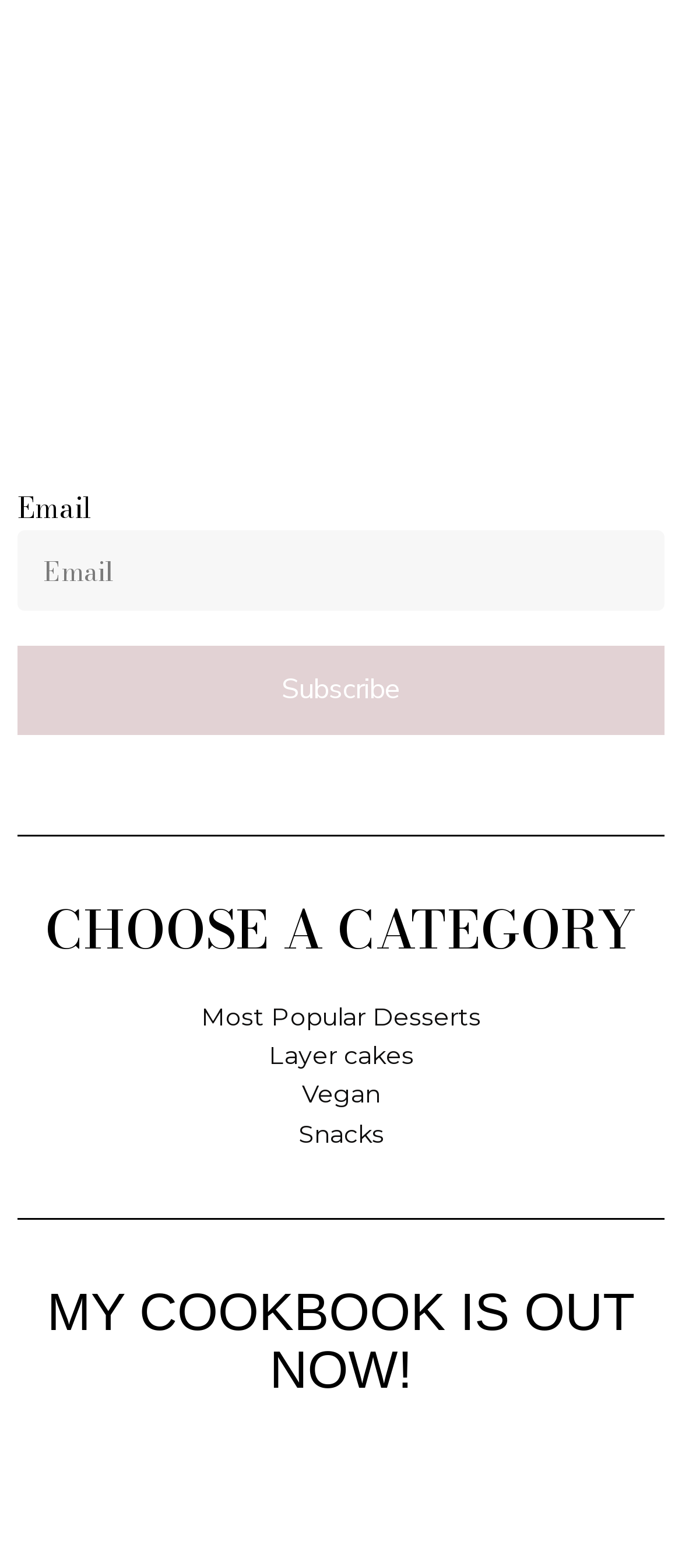What is the function of the 'Subscribe' button?
Based on the screenshot, respond with a single word or phrase.

Subscribe to newsletter